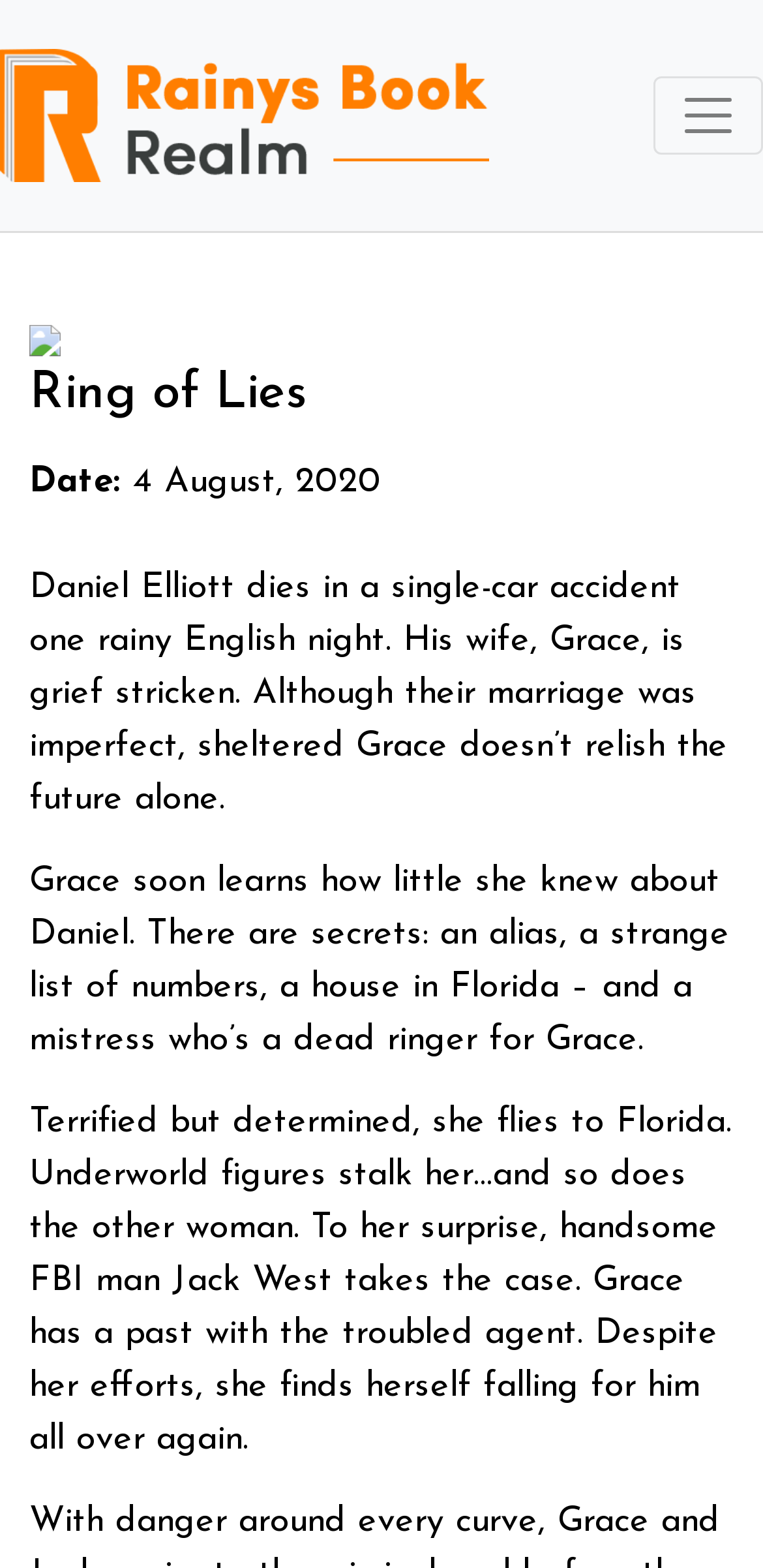Using the format (top-left x, top-left y, bottom-right x, bottom-right y), and given the element description, identify the bounding box coordinates within the screenshot: Ring of Lies

[0.038, 0.235, 0.403, 0.269]